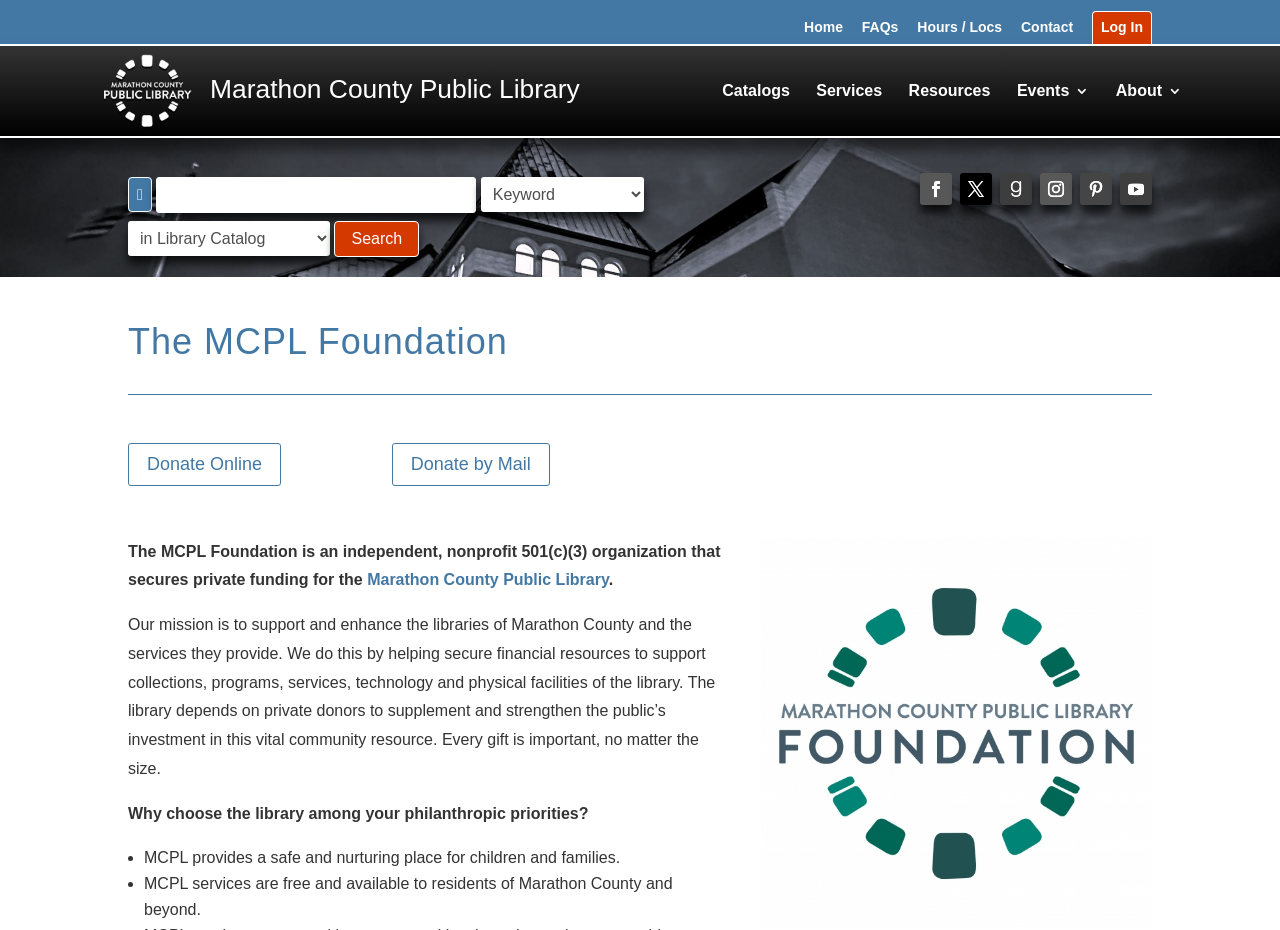Using the element description Donate Online, predict the bounding box coordinates for the UI element. Provide the coordinates in (top-left x, top-left y, bottom-right x, bottom-right y) format with values ranging from 0 to 1.

[0.1, 0.476, 0.22, 0.523]